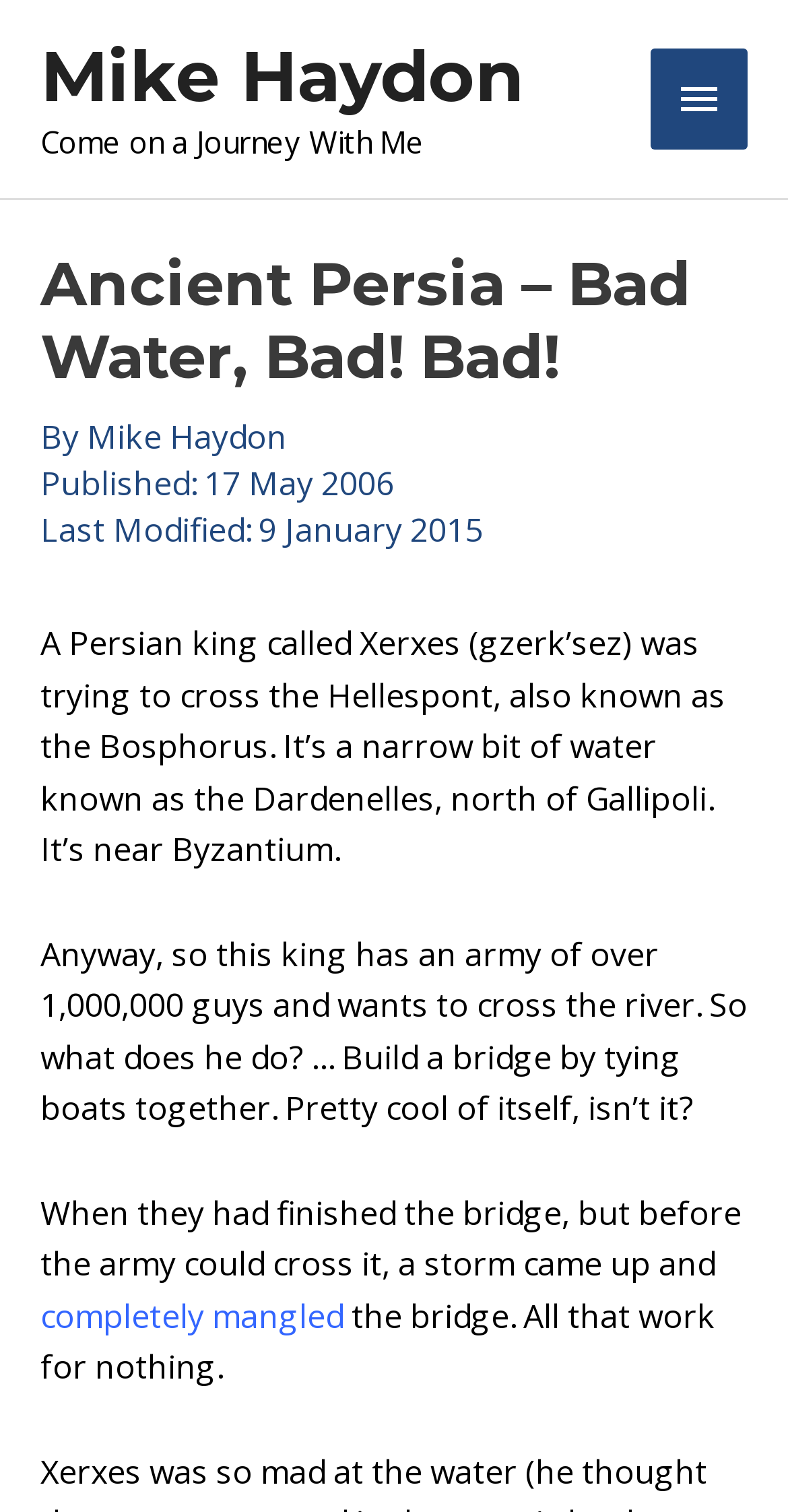What happened to the bridge built by the king?
Offer a detailed and full explanation in response to the question.

What happened to the bridge built by the king can be found by reading the third paragraph, which states 'When they had finished the bridge, but before the army could cross it, a storm came up and completely mangled the bridge.' This indicates that the bridge was completely destroyed by the storm.